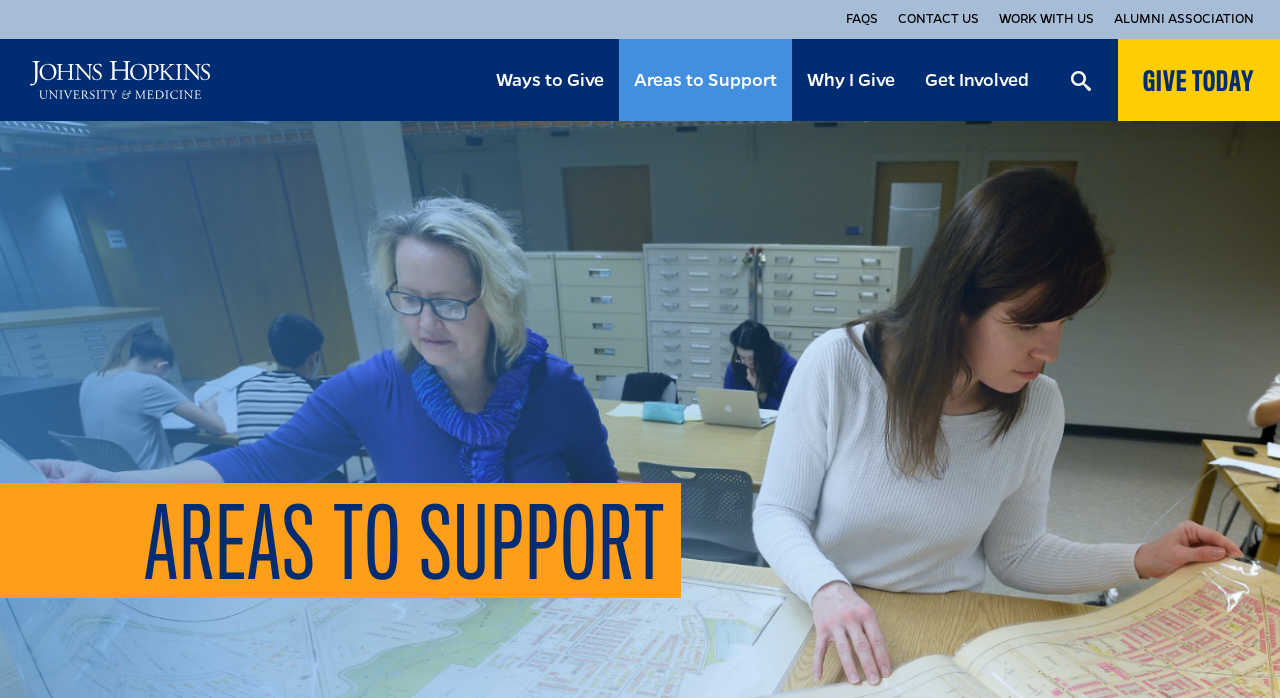Determine the coordinates of the bounding box that should be clicked to complete the instruction: "Open the search form". The coordinates should be represented by four float numbers between 0 and 1: [left, top, right, bottom].

[0.827, 0.092, 0.862, 0.138]